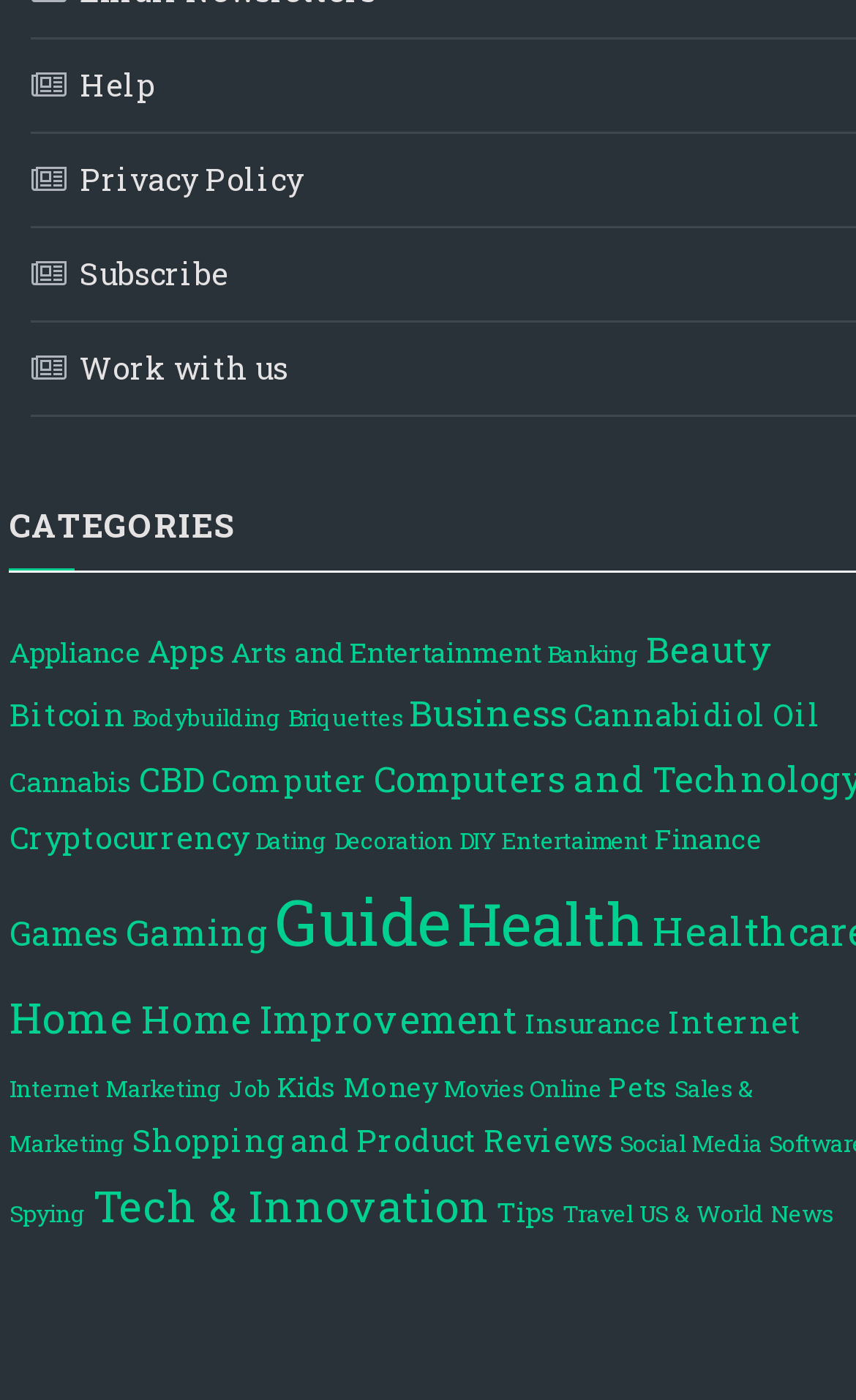What is the category with the most items?
Please use the image to provide an in-depth answer to the question.

I scanned the webpage and found that the category 'Guide' has 49 items, which is the highest number of items among all categories.